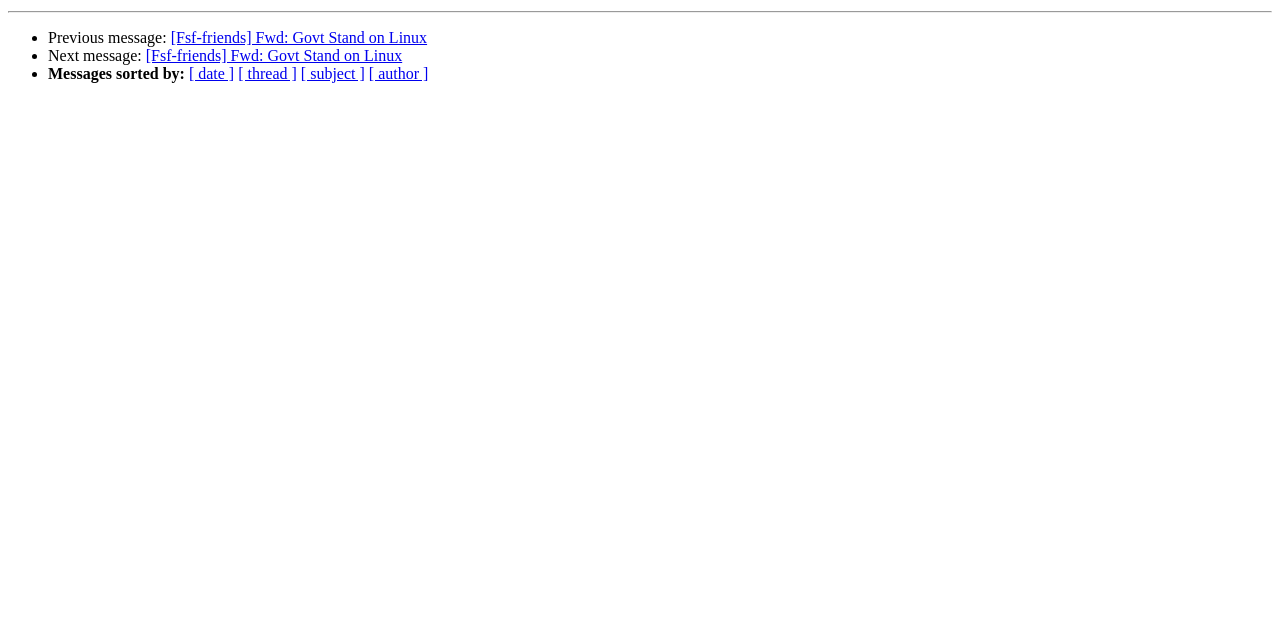Given the description: "[ thread ]", determine the bounding box coordinates of the UI element. The coordinates should be formatted as four float numbers between 0 and 1, [left, top, right, bottom].

[0.186, 0.102, 0.232, 0.129]